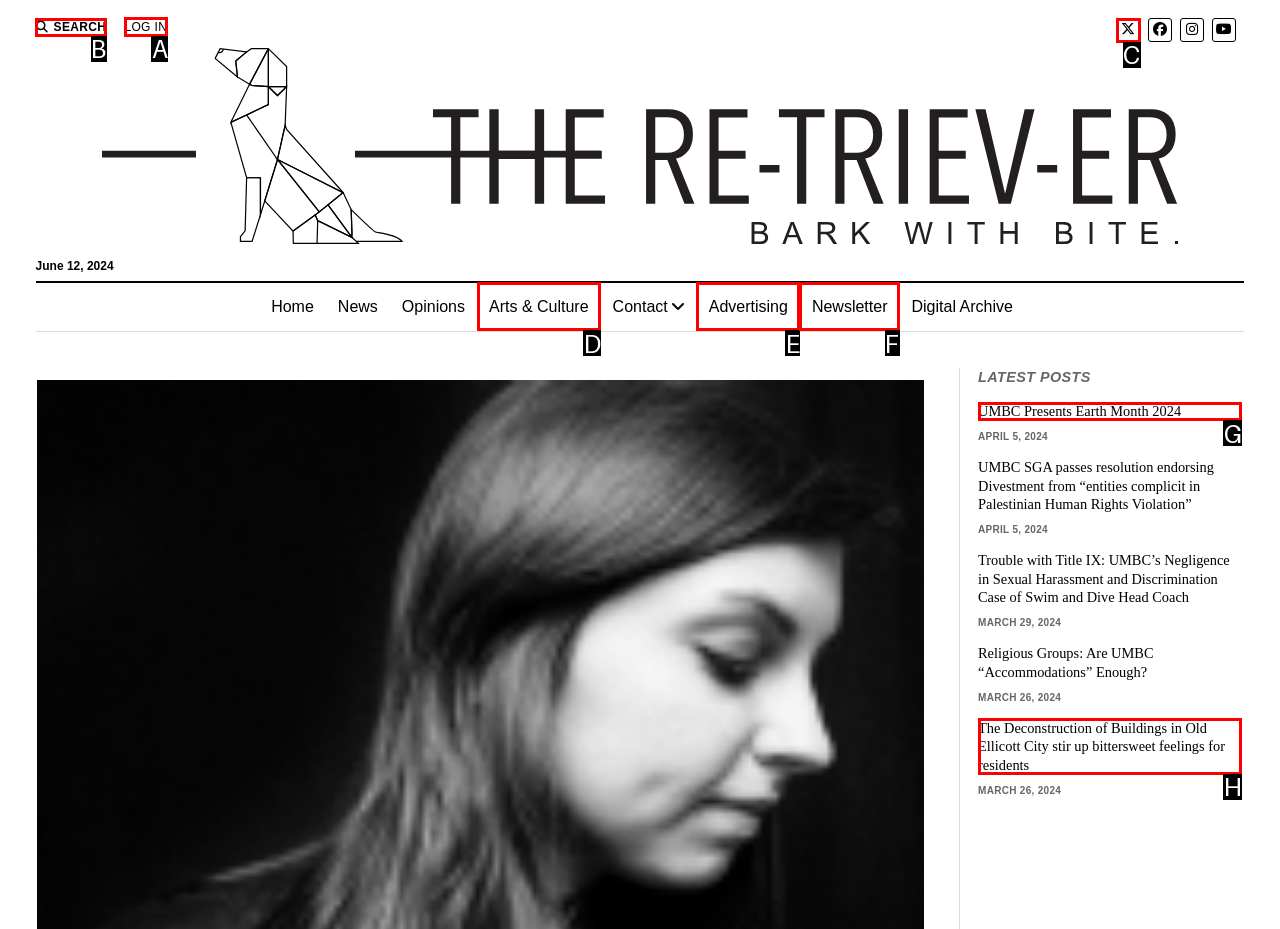Specify which UI element should be clicked to accomplish the task: log in to the website. Answer with the letter of the correct choice.

A